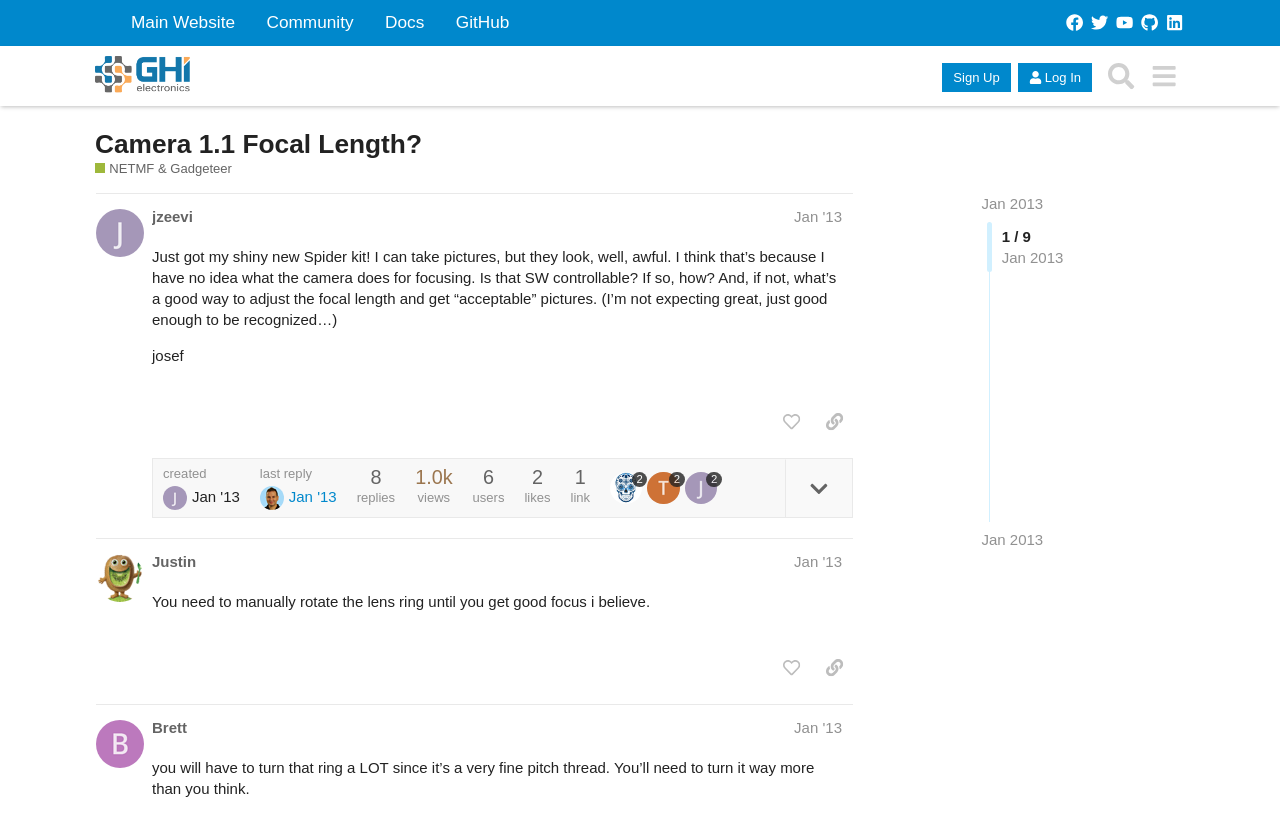Locate the UI element described by Main Website in the provided webpage screenshot. Return the bounding box coordinates in the format (top-left x, top-left y, bottom-right x, bottom-right y), ensuring all values are between 0 and 1.

[0.093, 0.01, 0.193, 0.046]